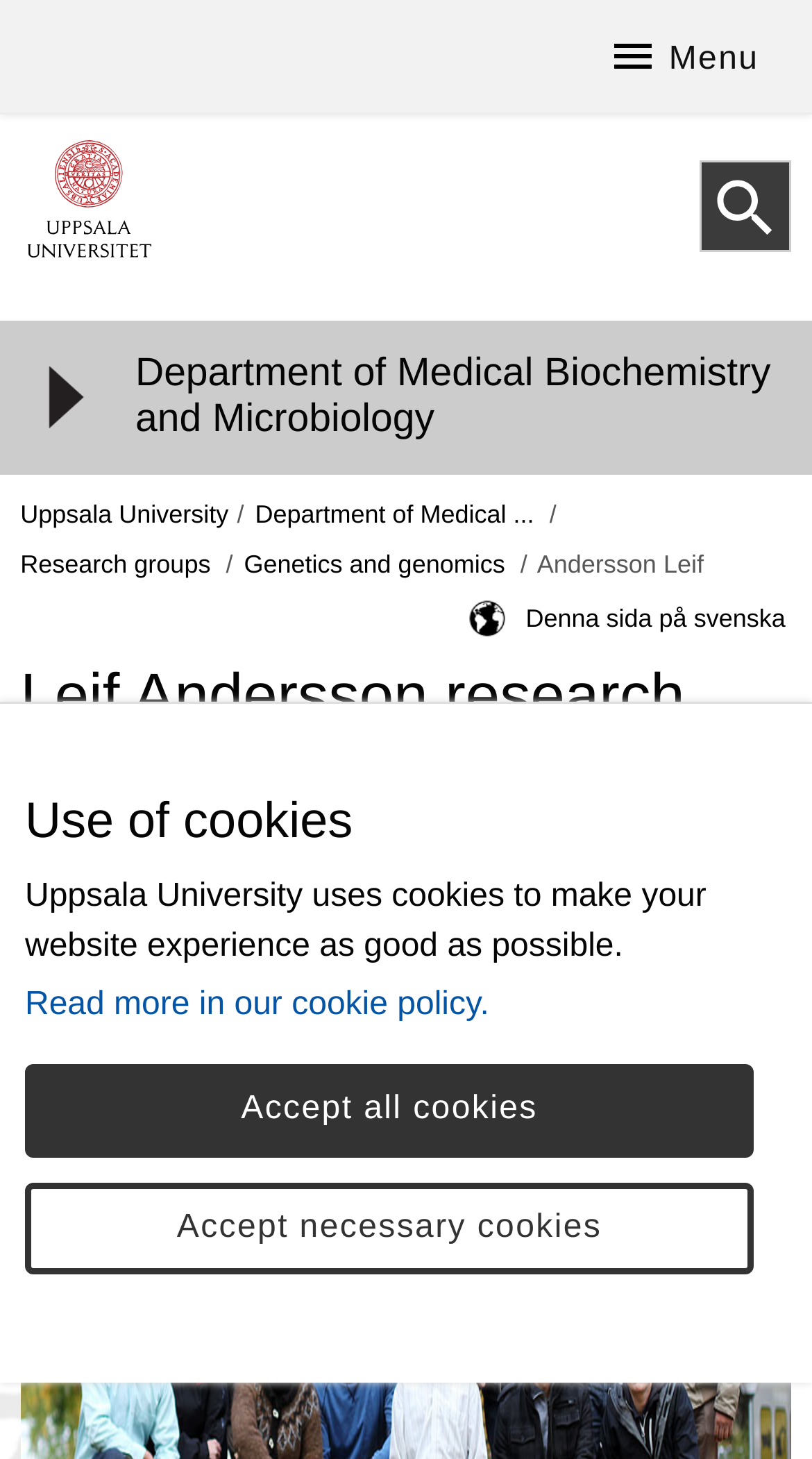Please identify the bounding box coordinates of the element I should click to complete this instruction: 'Switch to Swedish version'. The coordinates should be given as four float numbers between 0 and 1, like this: [left, top, right, bottom].

[0.64, 0.414, 0.975, 0.434]